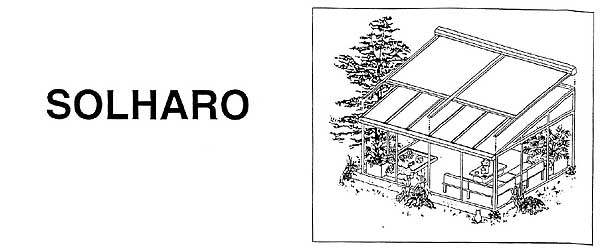Give a one-word or phrase response to the following question: What type of environment is depicted in the image?

Serene outdoor environment